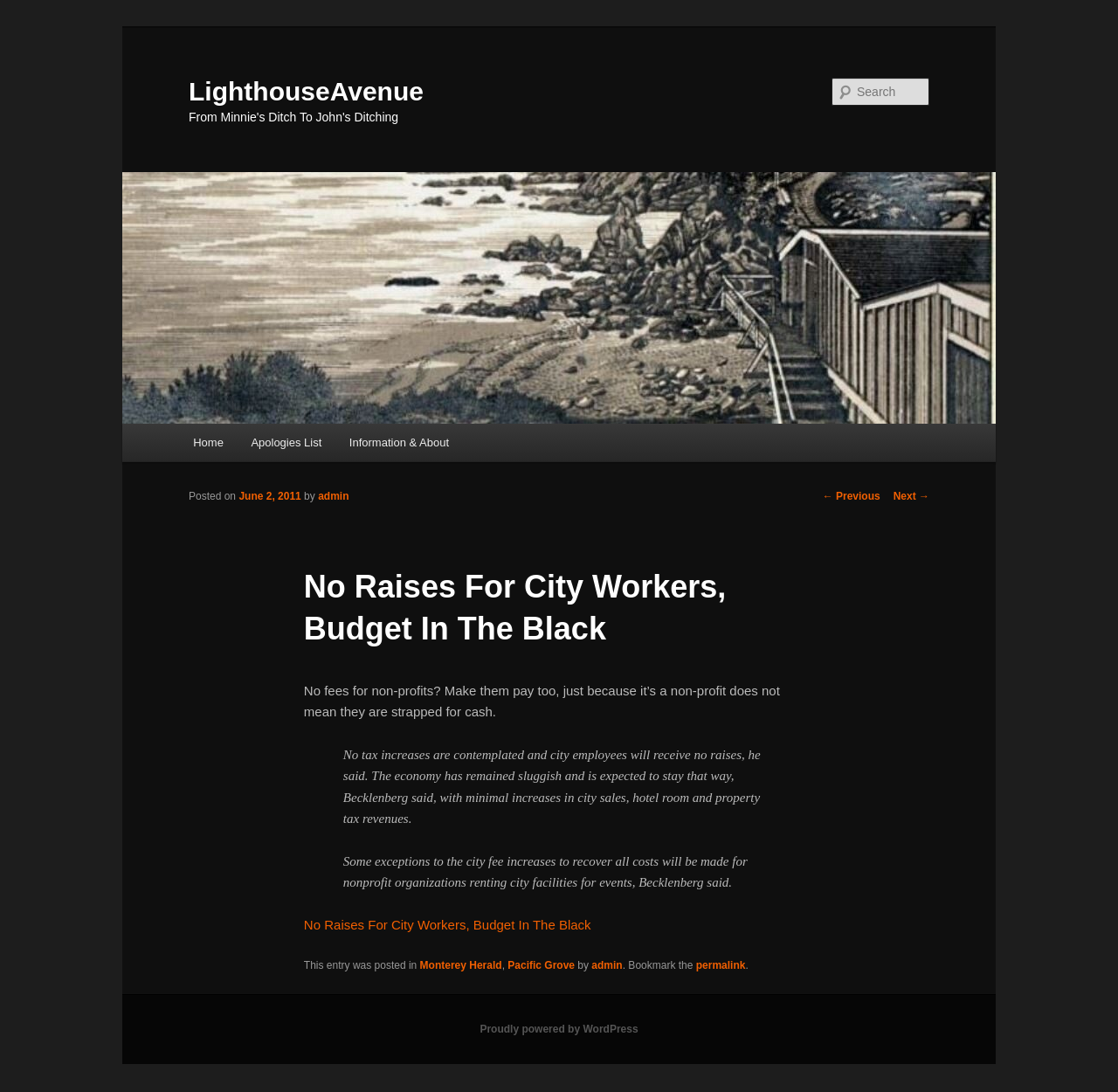Could you find the bounding box coordinates of the clickable area to complete this instruction: "Search for something"?

[0.744, 0.071, 0.831, 0.097]